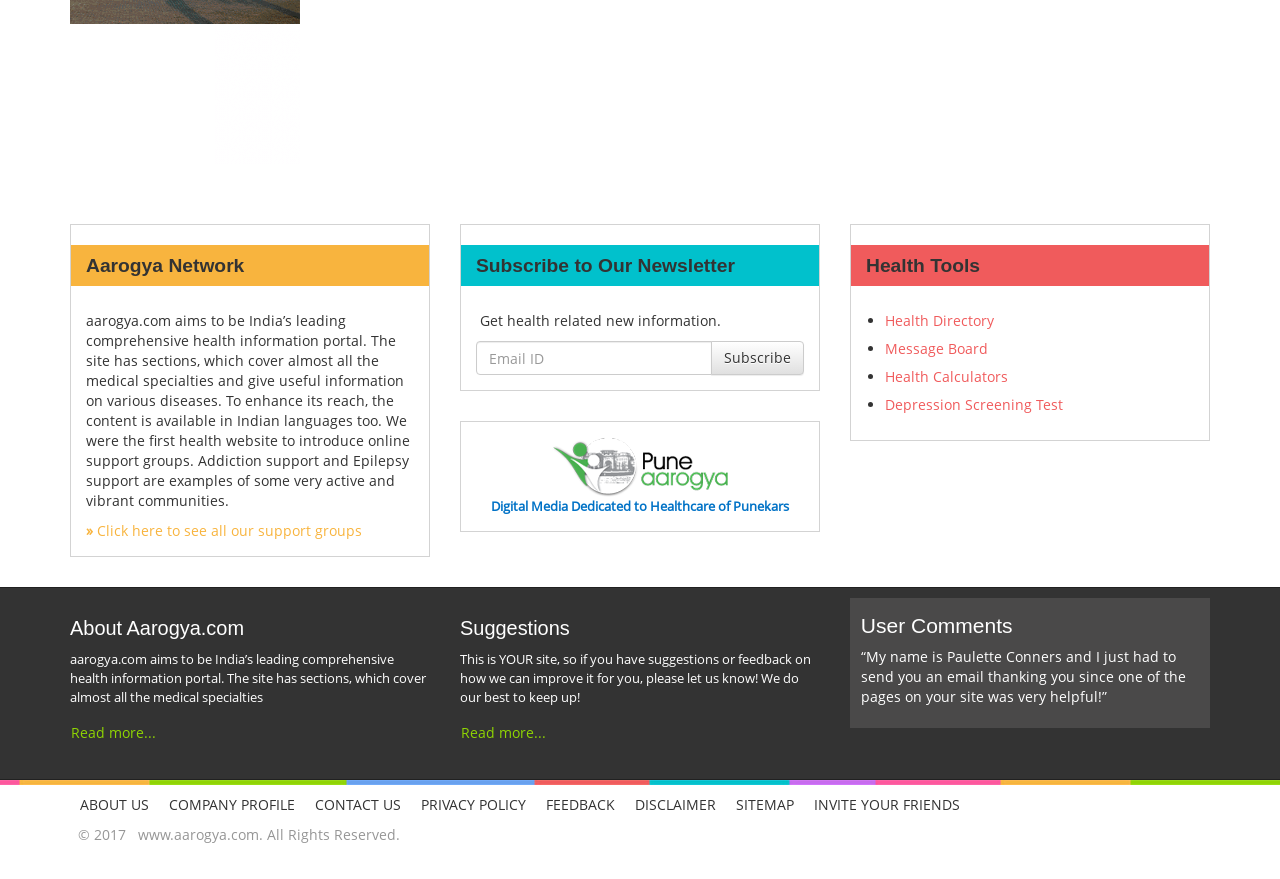What is the copyright year of the website?
Please provide a single word or phrase answer based on the image.

2017